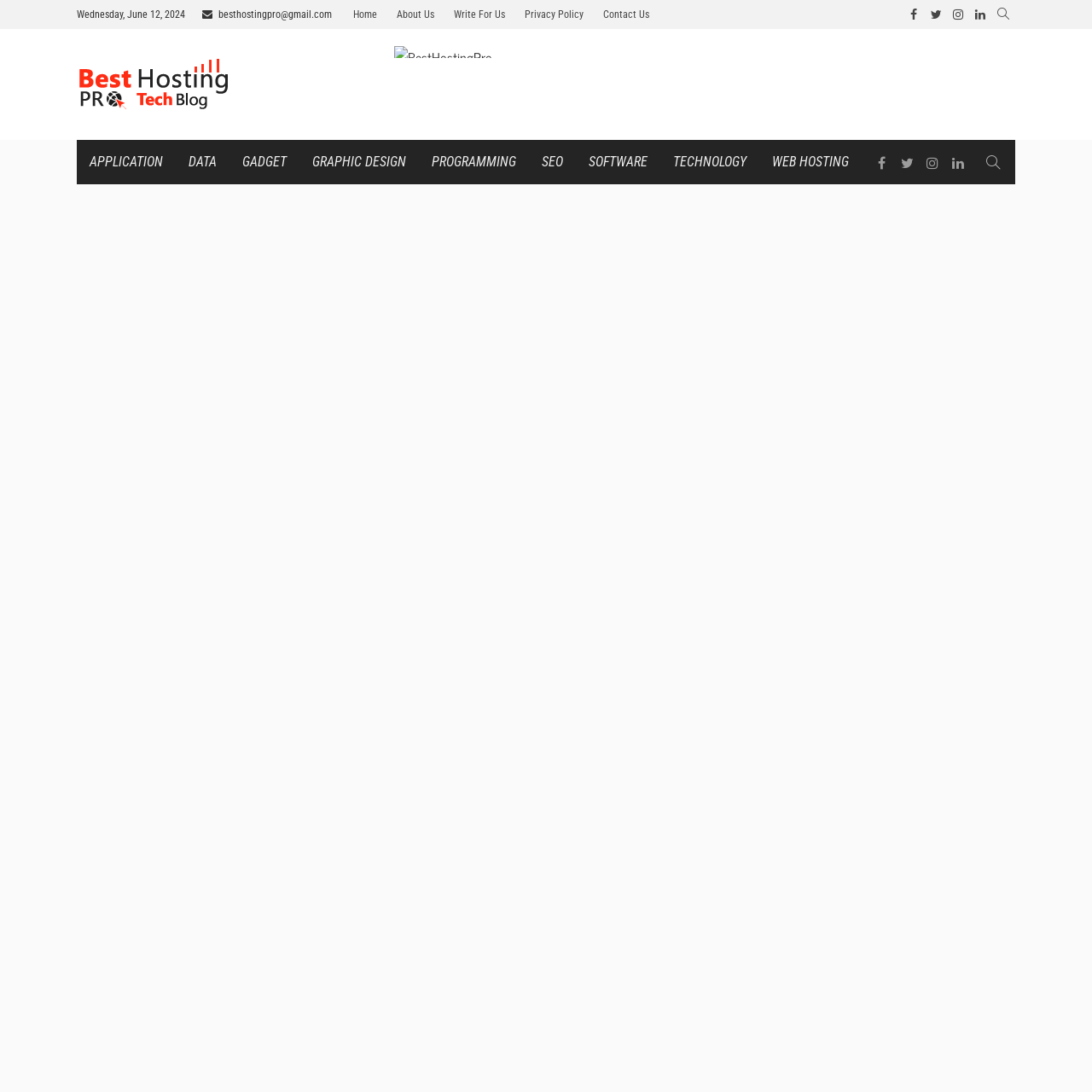Provide the bounding box coordinates of the UI element this sentence describes: "Write For Us".

[0.408, 0.0, 0.47, 0.027]